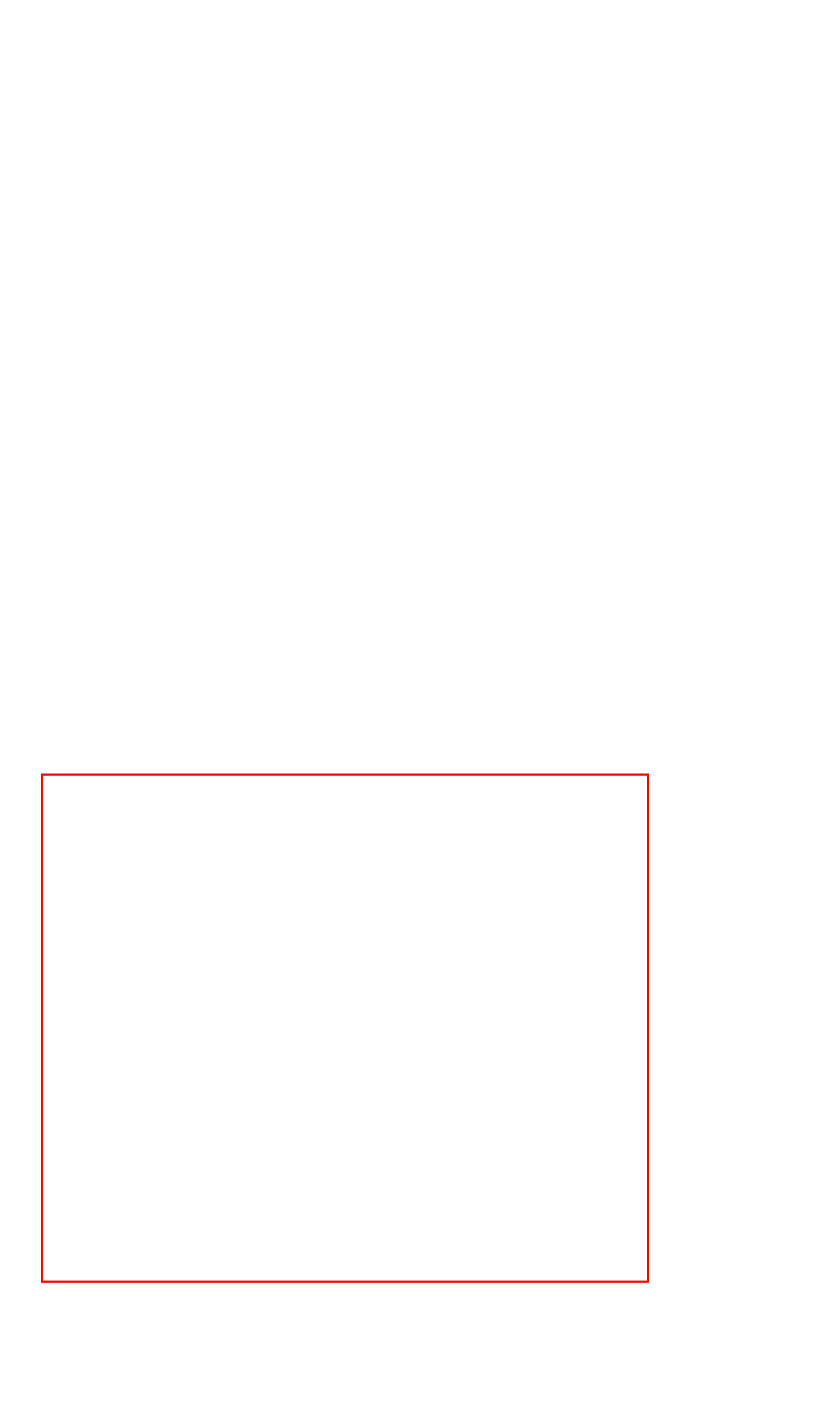Within the screenshot of the webpage, locate the red bounding box and use OCR to identify and provide the text content inside it.

My journalism journey began after I received a call when I was 13 from a writer at Mizz magazine asking what advice I’d give to girls when their parents don’t like their other half (I know). I’ll never forget that feeling from seeing my little headshot and 50 words of wisdom in print and it was that moment I knew that I wanted to become a journalist.